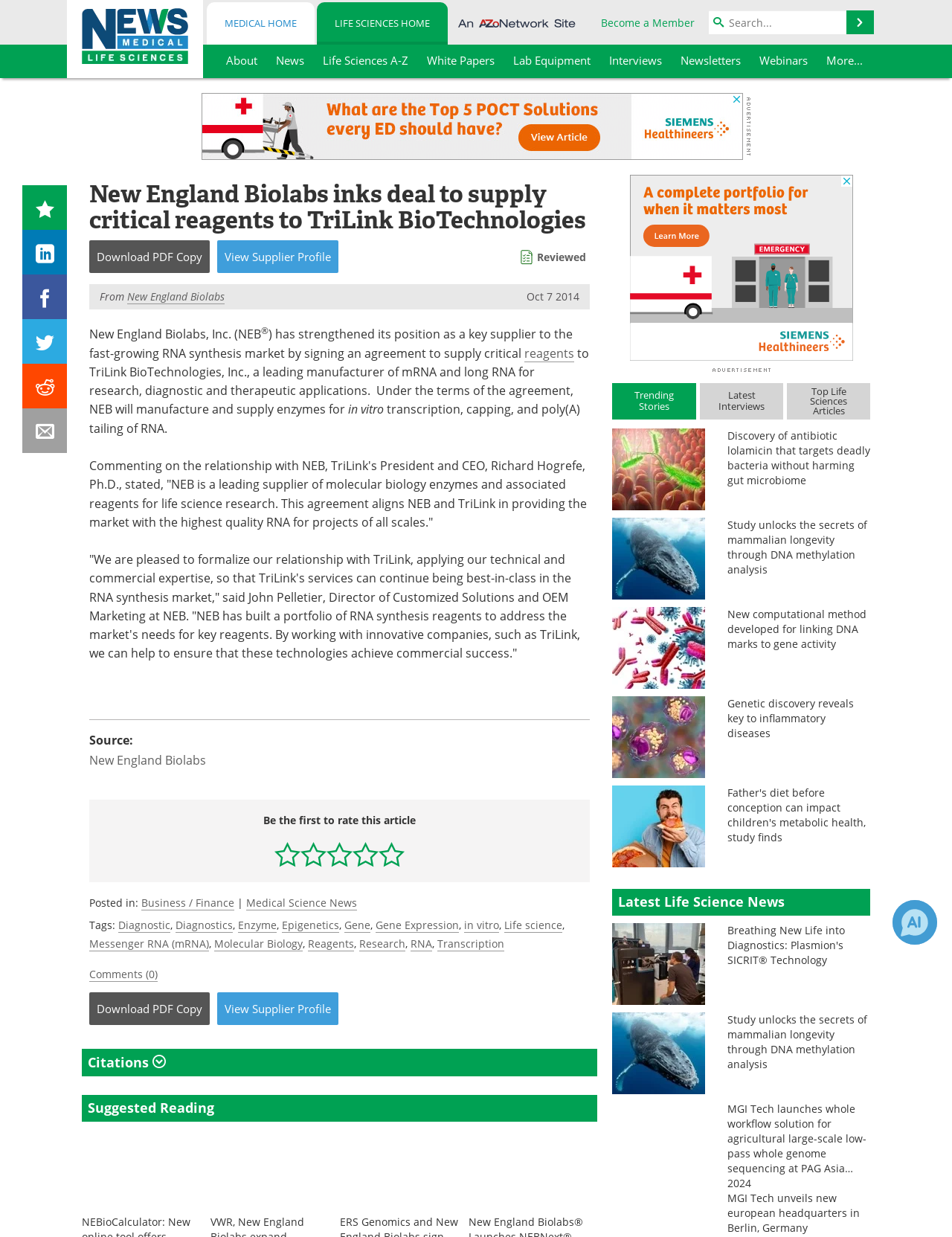Determine the bounding box coordinates for the element that should be clicked to follow this instruction: "Rate this article". The coordinates should be given as four float numbers between 0 and 1, in the format [left, top, right, bottom].

[0.277, 0.657, 0.437, 0.669]